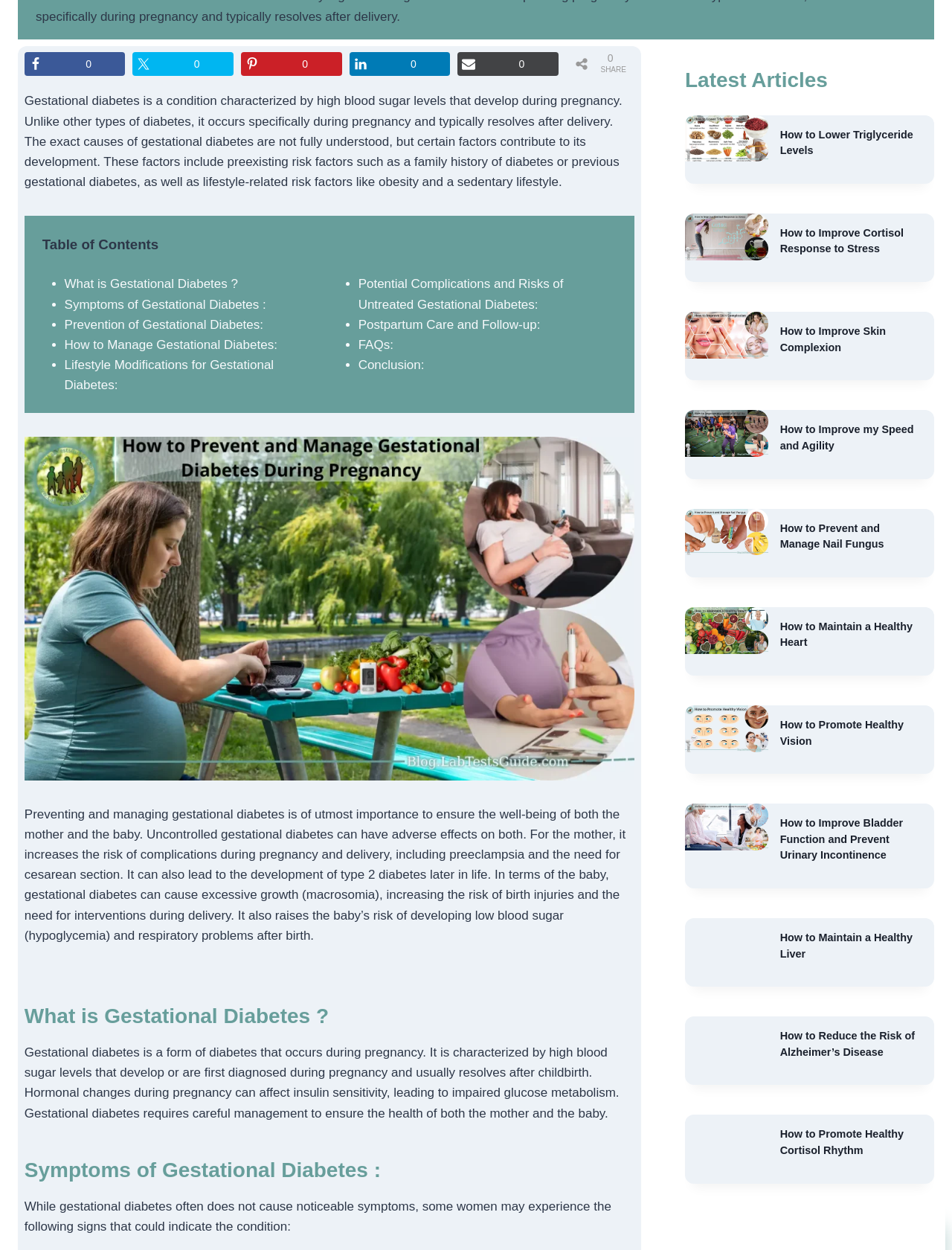Based on the element description: "Lifestyle Modifications for Gestational Diabetes:", identify the bounding box coordinates for this UI element. The coordinates must be four float numbers between 0 and 1, listed as [left, top, right, bottom].

[0.068, 0.286, 0.288, 0.314]